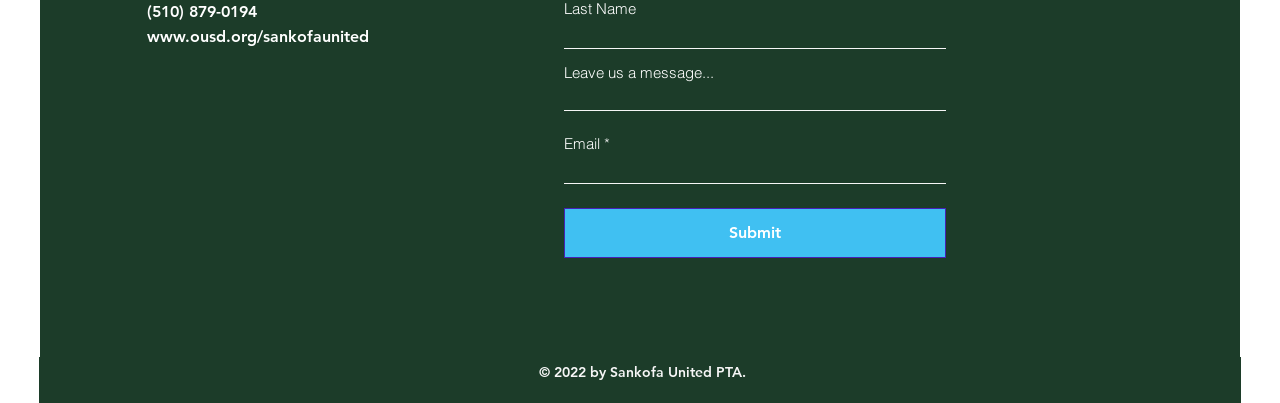Please determine the bounding box coordinates for the UI element described here. Use the format (top-left x, top-left y, bottom-right x, bottom-right y) with values bounded between 0 and 1: www.ousd.org/sankofaunited

[0.115, 0.068, 0.288, 0.115]